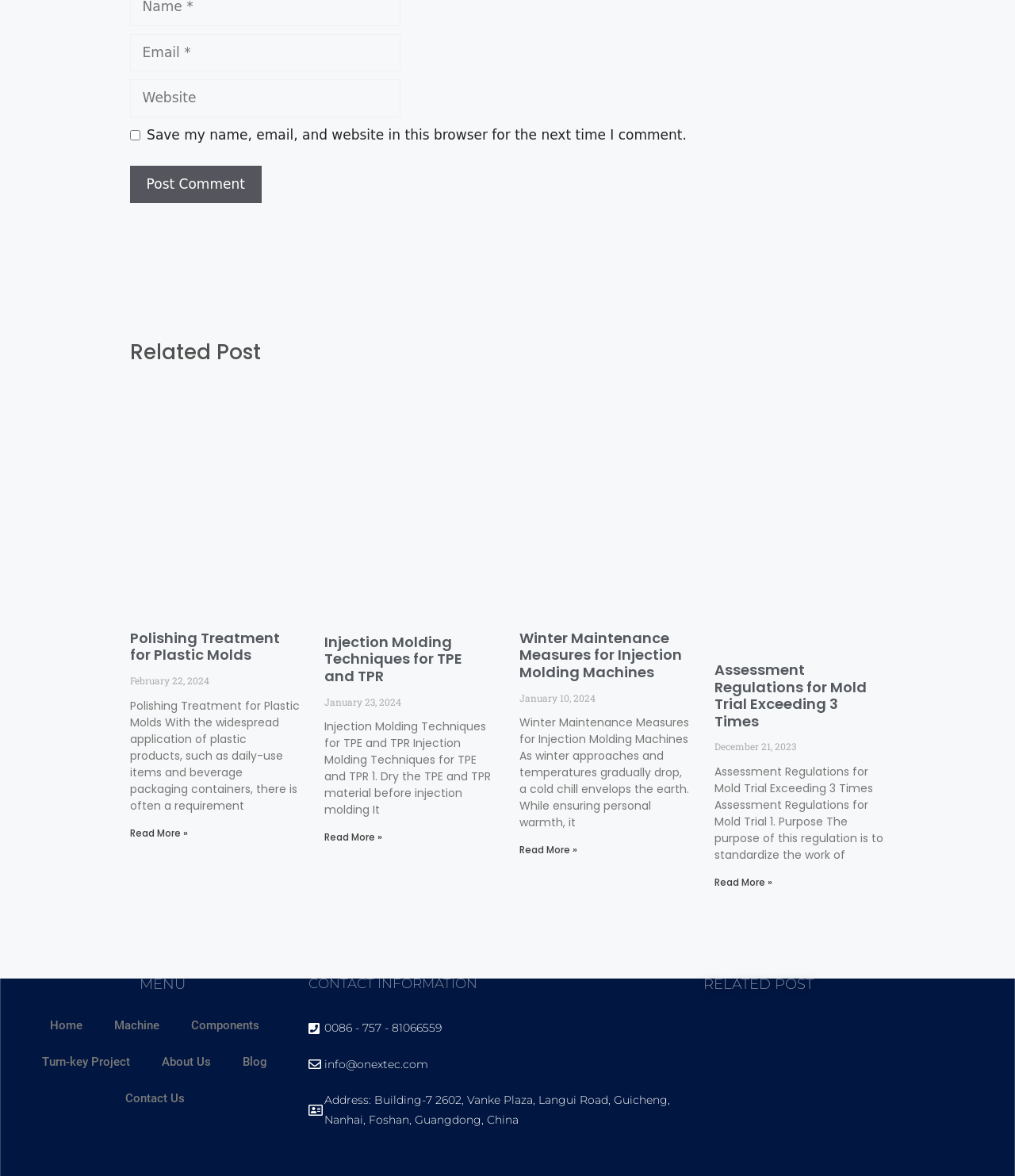Determine the bounding box coordinates for the area you should click to complete the following instruction: "Learn more about the policy update".

None